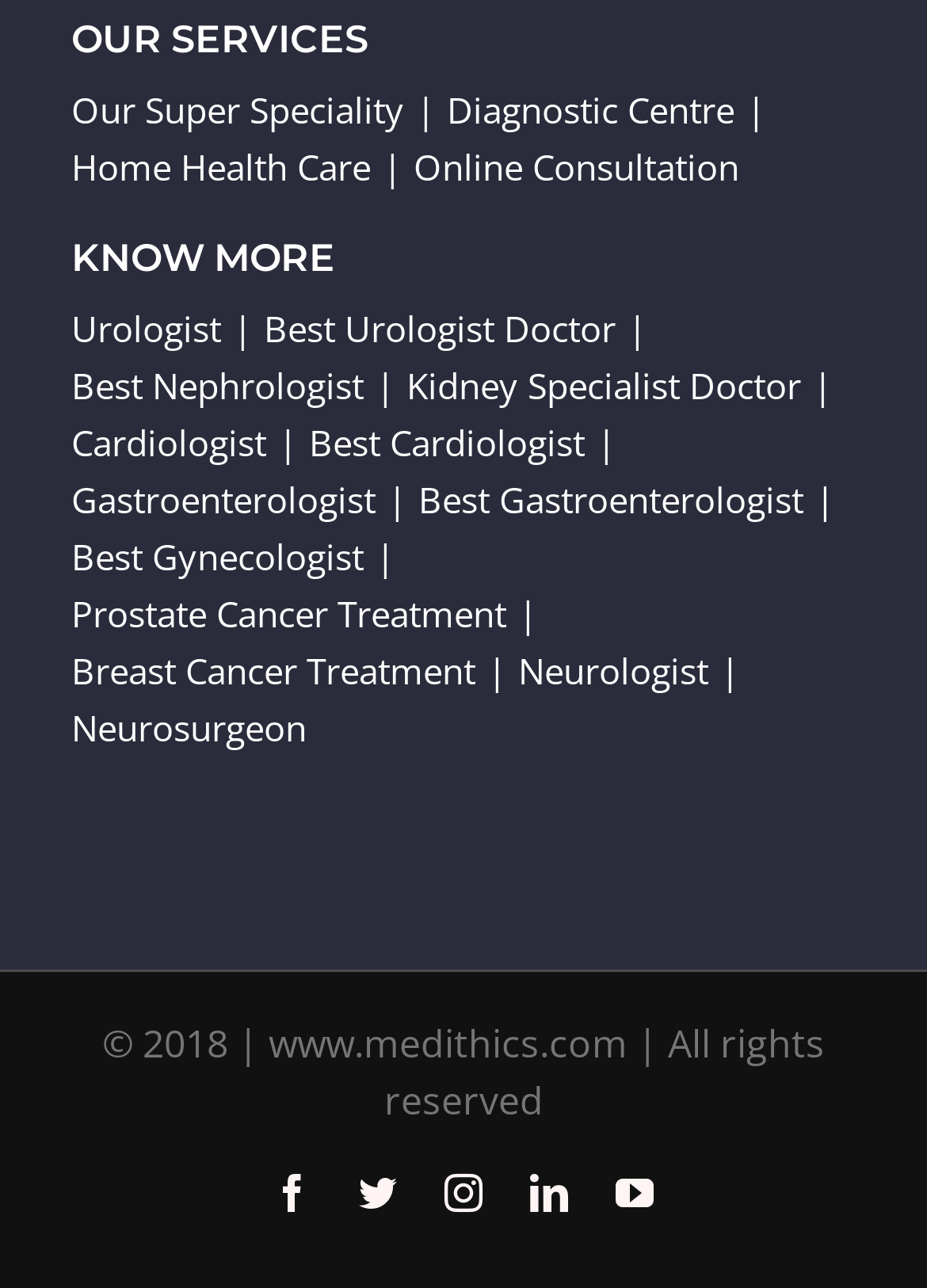Please identify the bounding box coordinates of the element I should click to complete this instruction: 'Visit NAI Global website'. The coordinates should be given as four float numbers between 0 and 1, like this: [left, top, right, bottom].

None